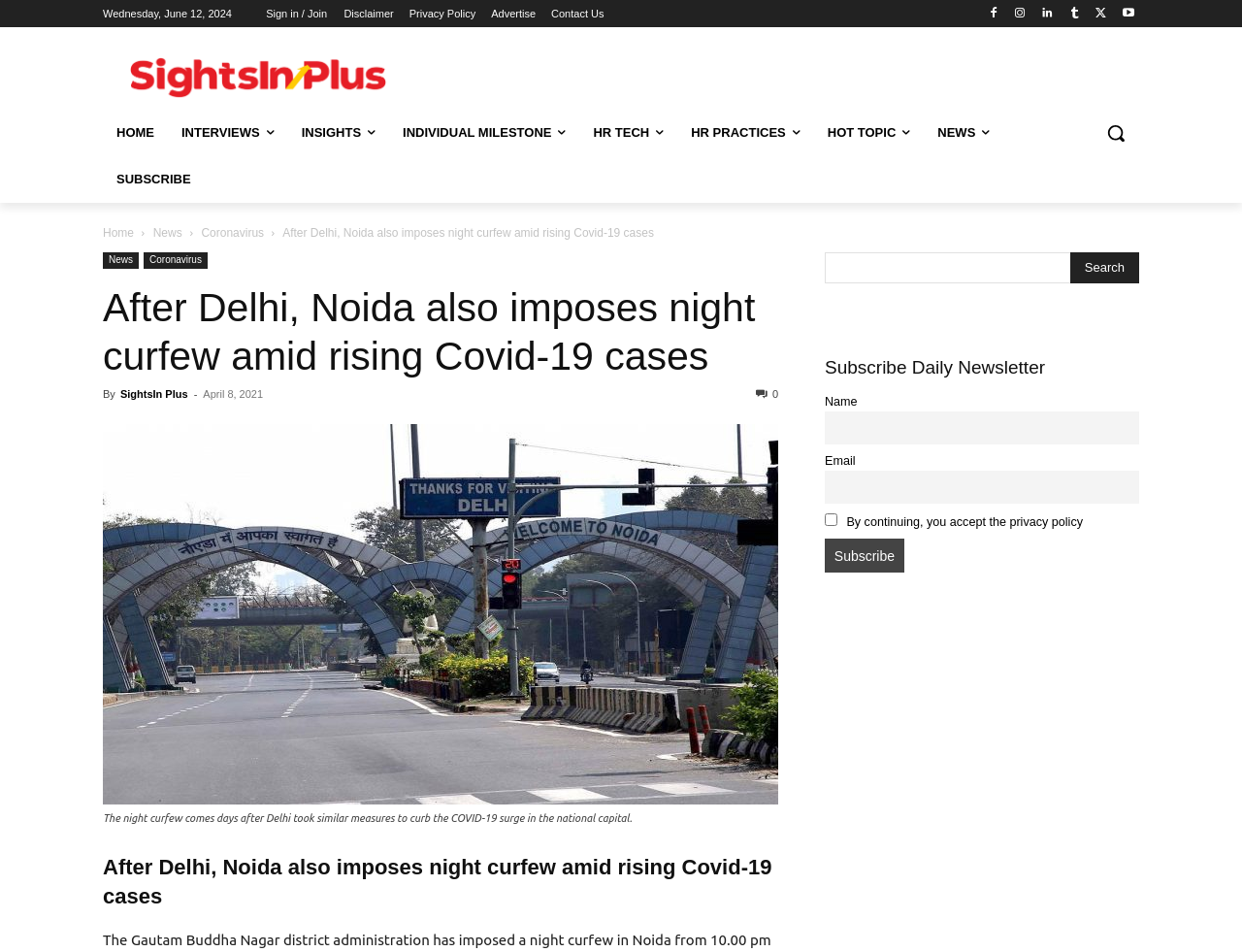Please determine the main heading text of this webpage.

After Delhi, Noida also imposes night curfew amid rising Covid-19 cases